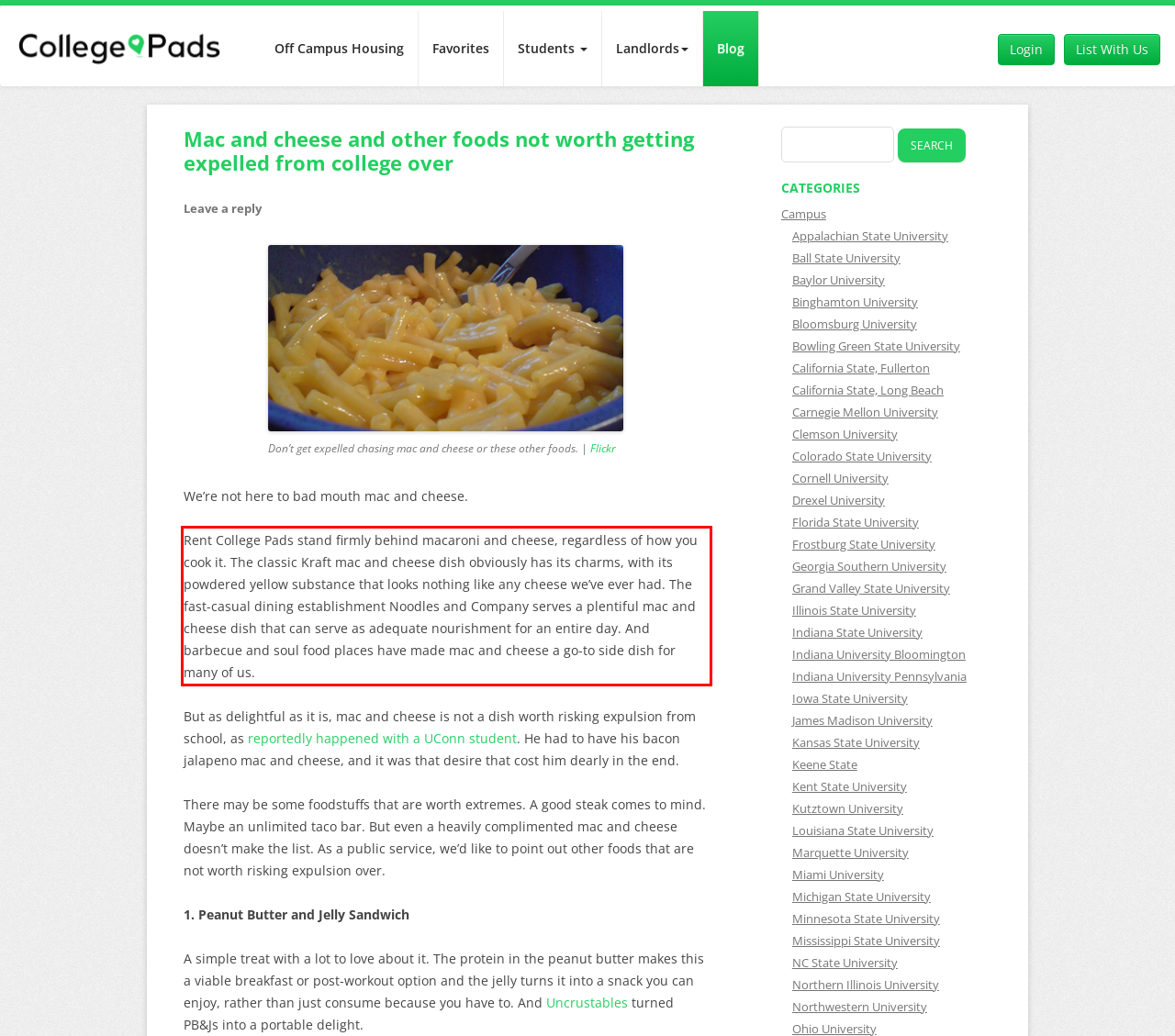Identify the red bounding box in the webpage screenshot and perform OCR to generate the text content enclosed.

Rent College Pads stand firmly behind macaroni and cheese, regardless of how you cook it. The classic Kraft mac and cheese dish obviously has its charms, with its powdered yellow substance that looks nothing like any cheese we’ve ever had. The fast-casual dining establishment Noodles and Company serves a plentiful mac and cheese dish that can serve as adequate nourishment for an entire day. And barbecue and soul food places have made mac and cheese a go-to side dish for many of us.